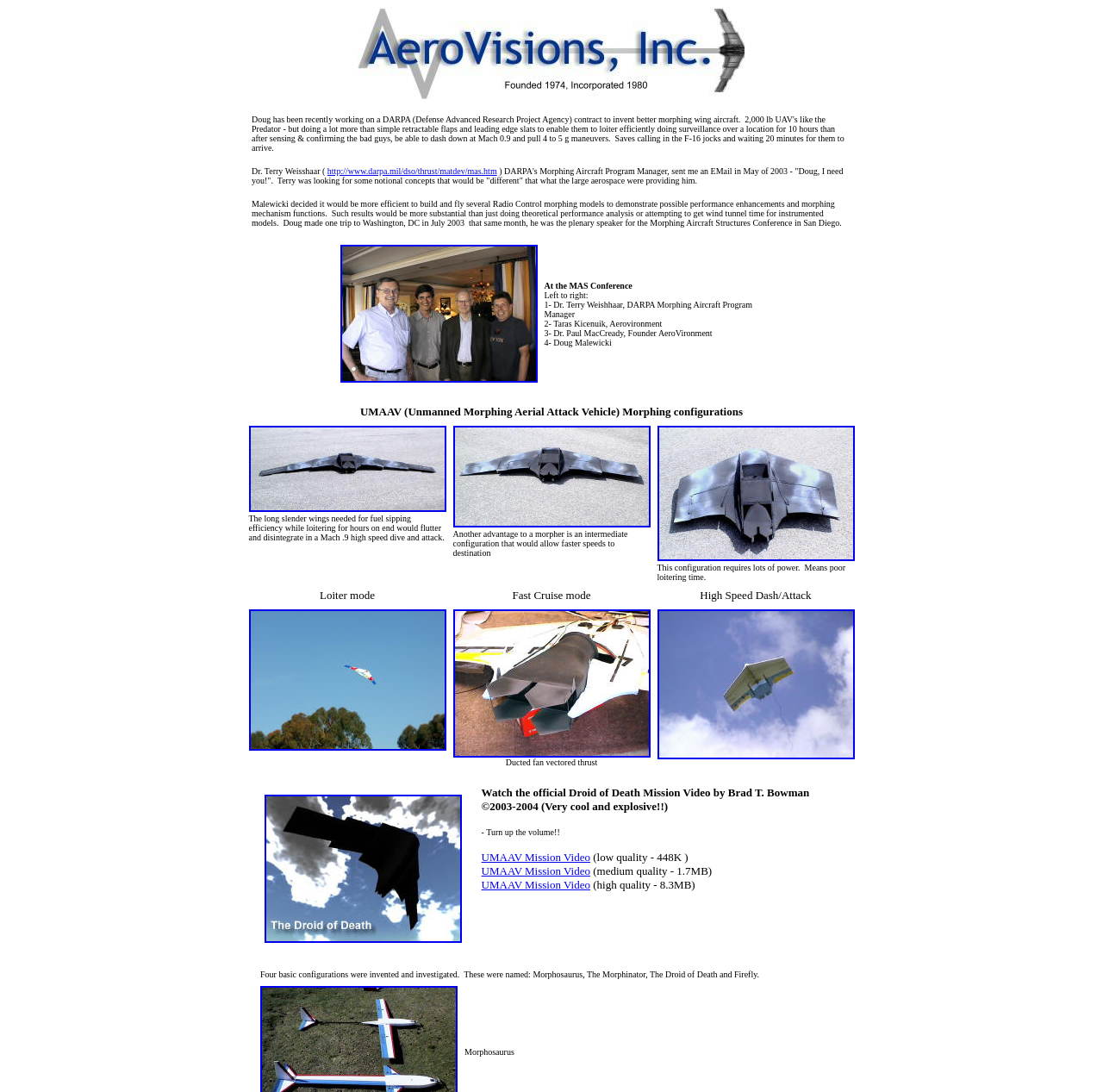Articulate a complete and detailed caption of the webpage elements.

This webpage appears to be about a project related to morphing wing aircraft, specifically the Unmanned Morphing Aerial Attack Vehicle (UMAAV). 

At the top of the page, there is an image taking up about half of the width. Below the image, there is a table with a single row containing a long paragraph of text. This text describes a project led by Doug Malewicki, who was working on a DARPA contract to invent better morphing wing aircraft. The text explains the goals and challenges of the project, including the need for aircraft to loiter efficiently for 10 hours and then be able to dash down at high speeds.

Below this table, there is another table with multiple rows. The first row contains a heading "UMAAV (Unmanned Morphing Aerial Attack Vehicle) Morphing configurations". The subsequent rows describe different configurations of the aircraft, including loiter mode, fast cruise mode, and high-speed dash/attack mode. Each configuration is accompanied by an image and a brief description.

Further down the page, there is a table with a single row containing a link to a video, "Watch the official Droid of Death Mission Video by Brad T. Bowman". The video is available in different qualities, and there are links to each version.

Finally, at the bottom of the page, there is a table with a single row containing a paragraph of text. This text describes four basic configurations of the UMAAV that were invented and investigated, named Morphosaurus, The Morphinator, The Droid of Death, and Firefly.